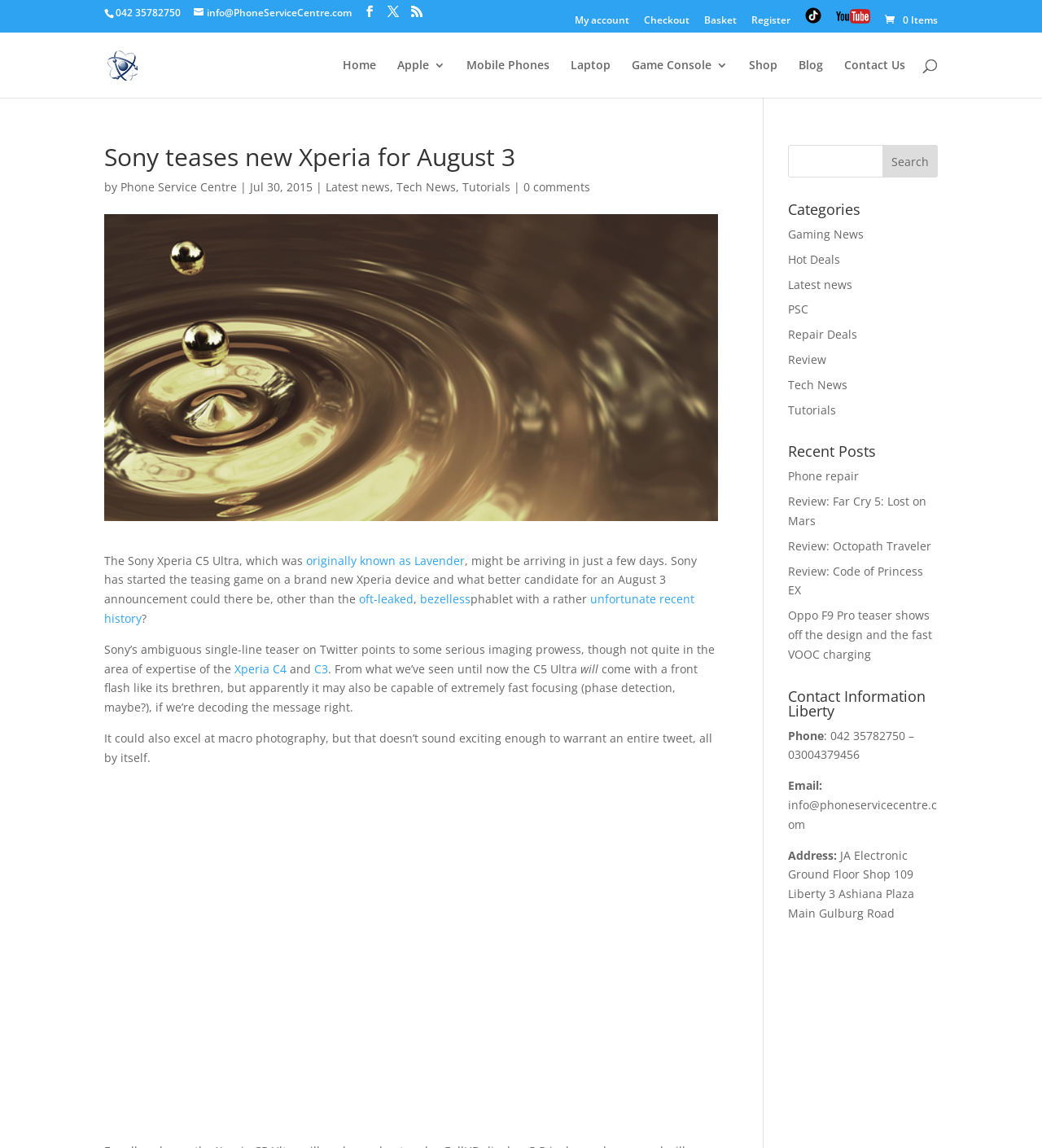Give a full account of the webpage's elements and their arrangement.

The webpage appears to be a technology news article about Sony's upcoming Xperia device. At the top of the page, there is a heading that reads "Sony teases new Xperia for August 3" followed by a brief description of the article. Below the heading, there is a search bar that spans across the top of the page.

On the top-right corner, there are several links to different sections of the website, including "My account", "Checkout", "Basket", "Register", and "Phone Service Centre". Below these links, there is a row of icons, including a shopping cart and a few social media icons.

The main content of the article is divided into several sections. The first section discusses Sony's teaser for the new Xperia device, which is expected to be announced on August 3. The text is accompanied by a Twitter tweet embedded in the page.

On the right-hand side of the page, there are several sections, including "Categories", "Recent Posts", and "Contact Information Liberty". The "Categories" section lists various categories such as "Gaming News", "Hot Deals", and "Tech News". The "Recent Posts" section lists several recent articles, including reviews of games and phones. The "Contact Information Liberty" section provides contact information for a phone service centre, including phone numbers, email, and address.

Throughout the page, there are several links to other articles and sections of the website, as well as a few images and icons. The overall layout of the page is cluttered, with a lot of information packed into a small space.